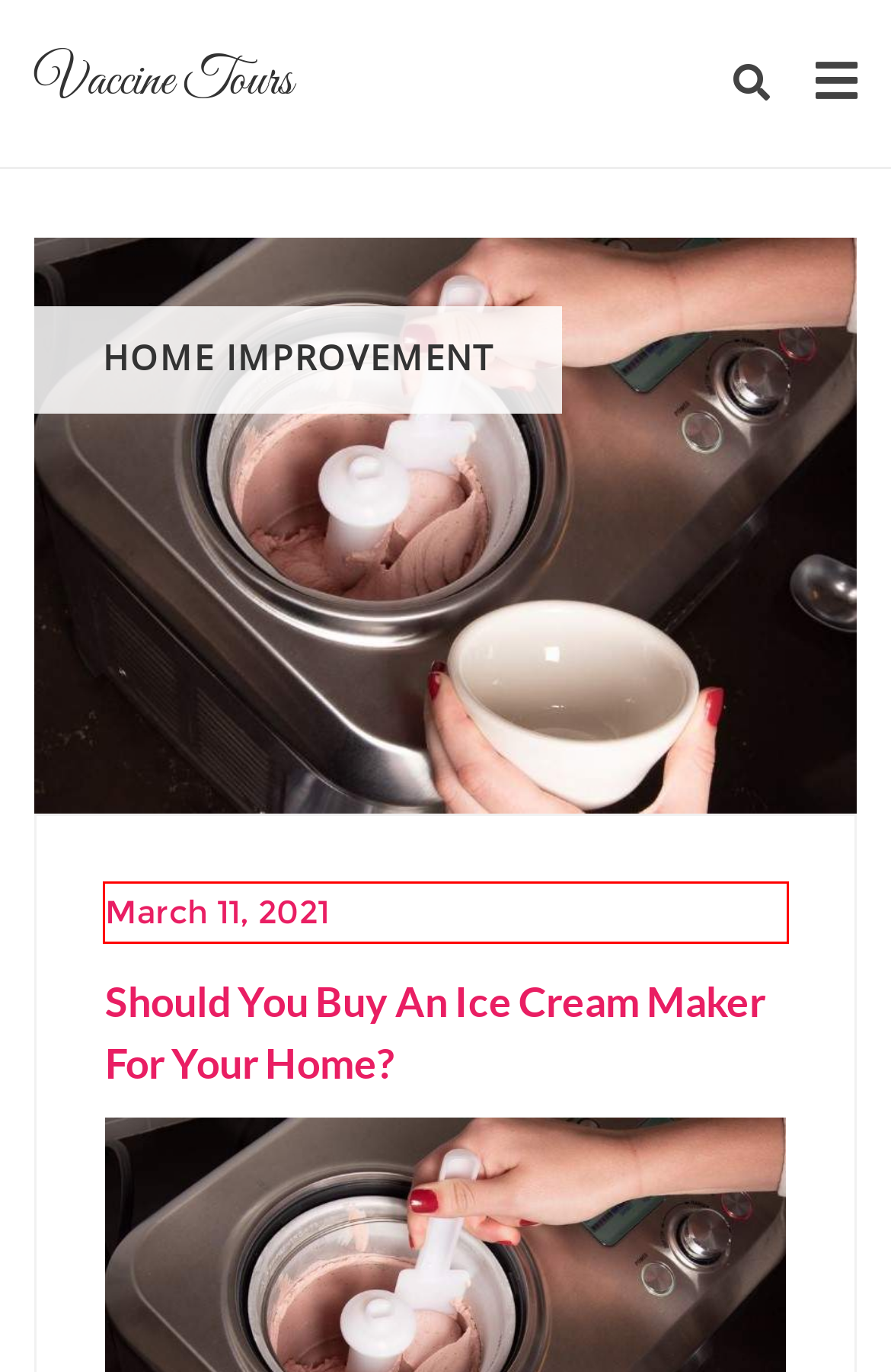You are presented with a screenshot of a webpage containing a red bounding box around a particular UI element. Select the best webpage description that matches the new webpage after clicking the element within the bounding box. Here are the candidates:
A. March, 2021 - Vaccine Tours
B. Content Submission Guidelines - Vaccine Tours
C. July, 2022 - Vaccine Tours
D. How To Get Rid of Acne Scars - Acne Scar Removal Treatment
E. Vaccine Tours - Explore Amazing News and Information
F. April, 2023 - Vaccine Tours
G. January, 2022 - Vaccine Tours
H. June, 2022 - Vaccine Tours

A